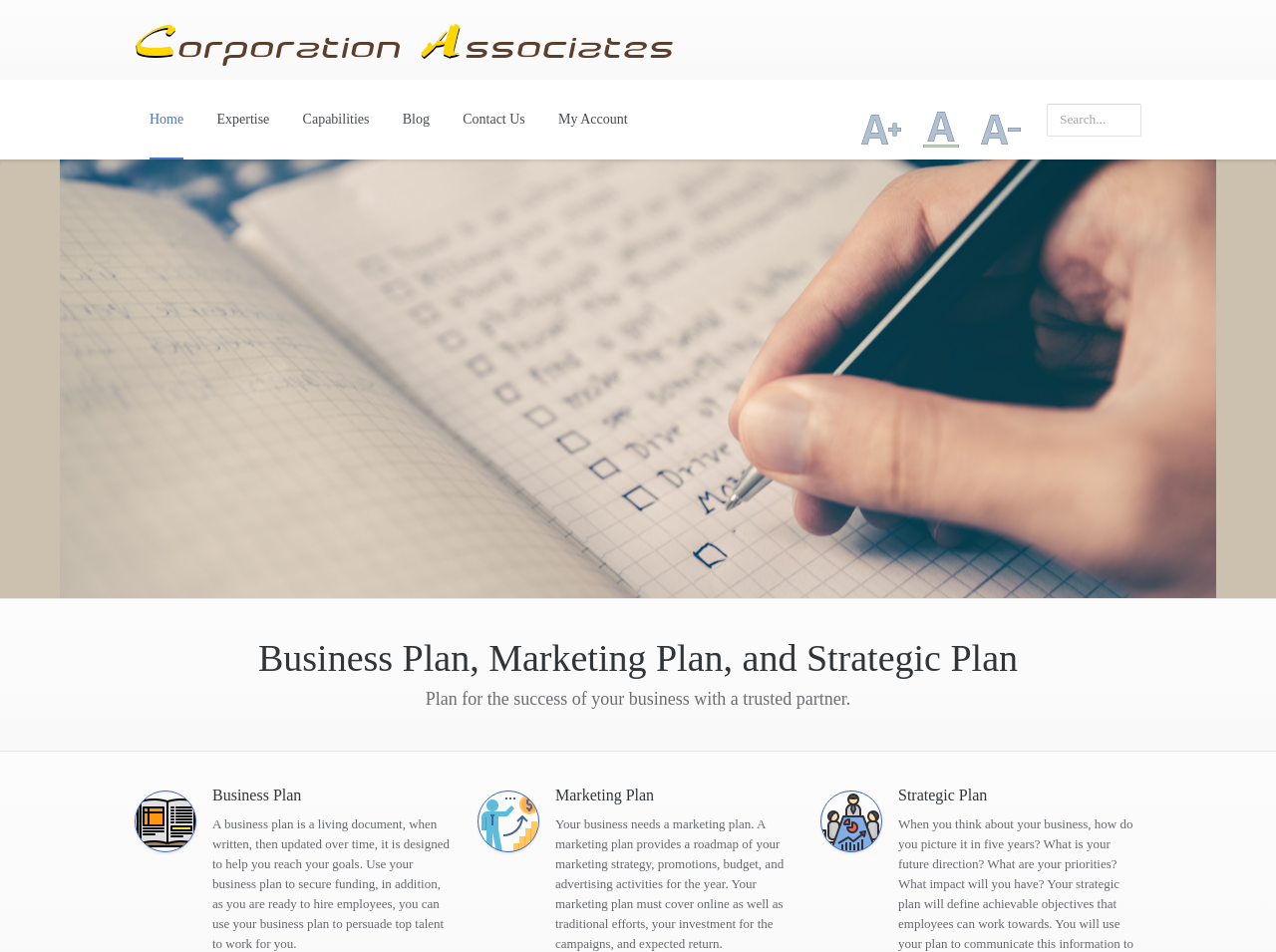What is the purpose of a business plan?
Provide a detailed and well-explained answer to the question.

According to the webpage, a business plan is a living document that is designed to help you reach your goals. It can also be used to secure funding and persuade top talent to work for you.